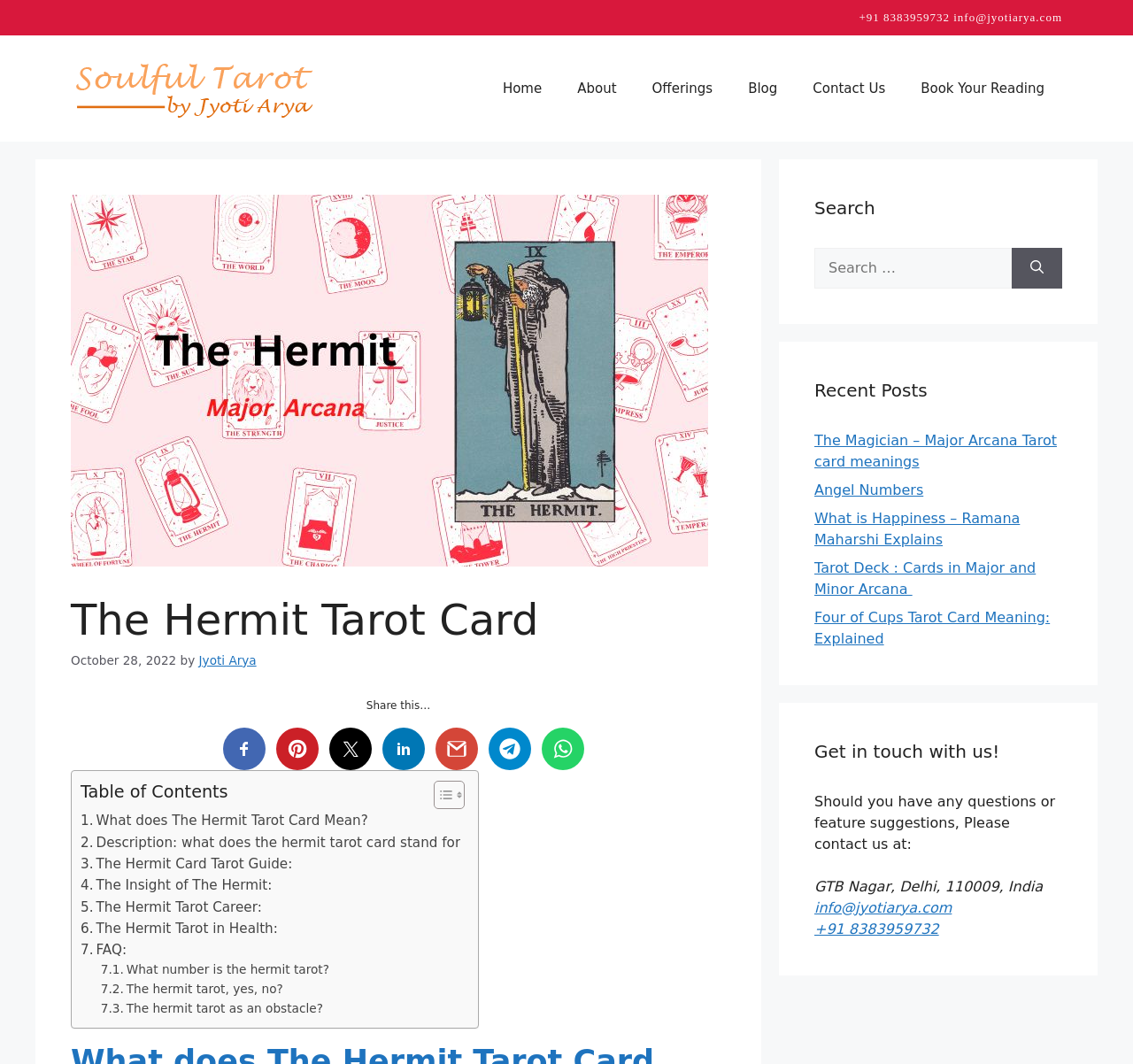What is the name of the tarot card being discussed?
Give a single word or phrase answer based on the content of the image.

The Hermit